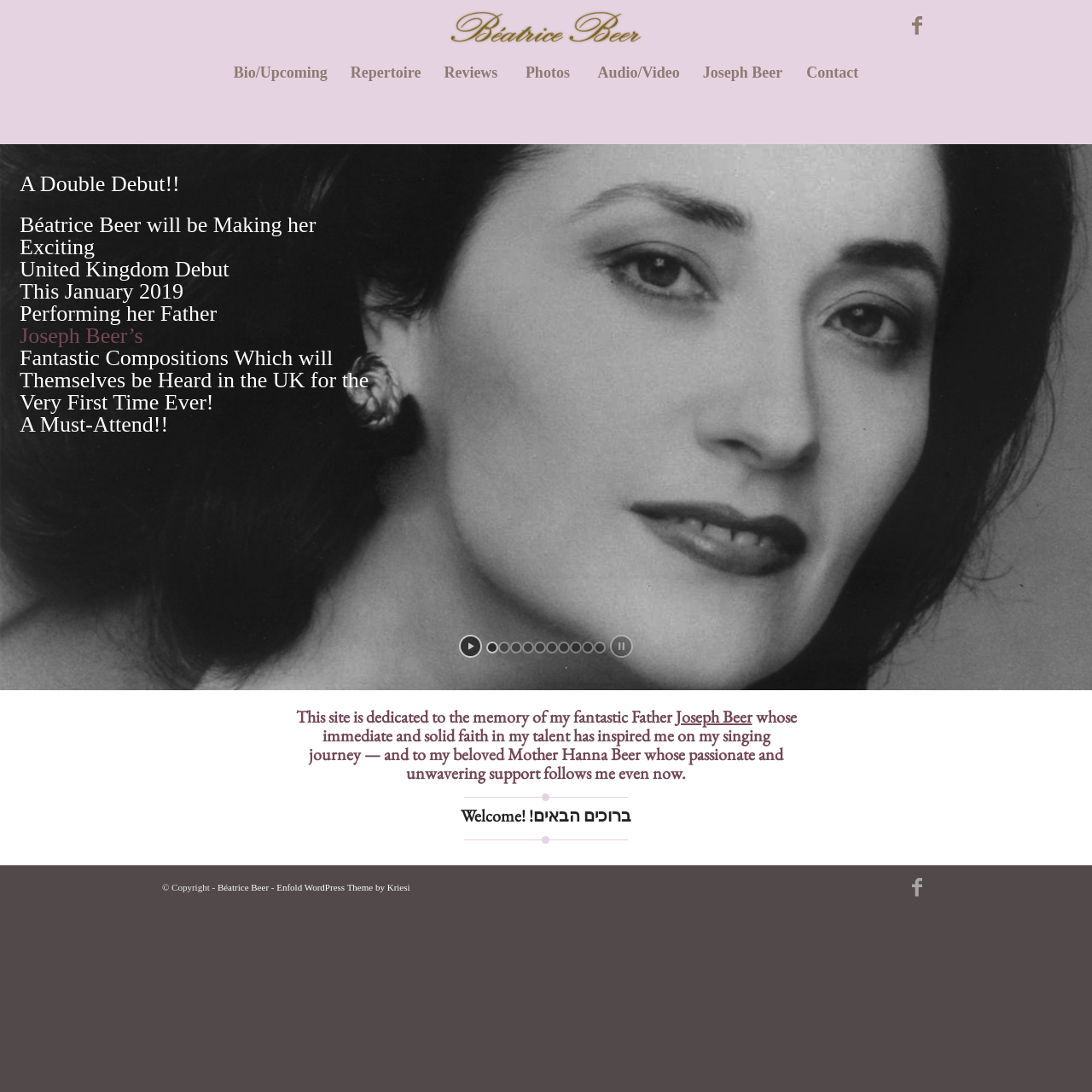Please find the bounding box coordinates of the element that you should click to achieve the following instruction: "Select a year/month". The coordinates should be presented as four float numbers between 0 and 1: [left, top, right, bottom].

None